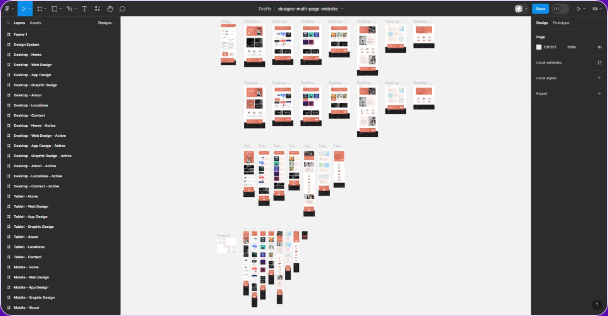What is the primary focus of the design layout?
Please use the visual content to give a single word or phrase answer.

User experience